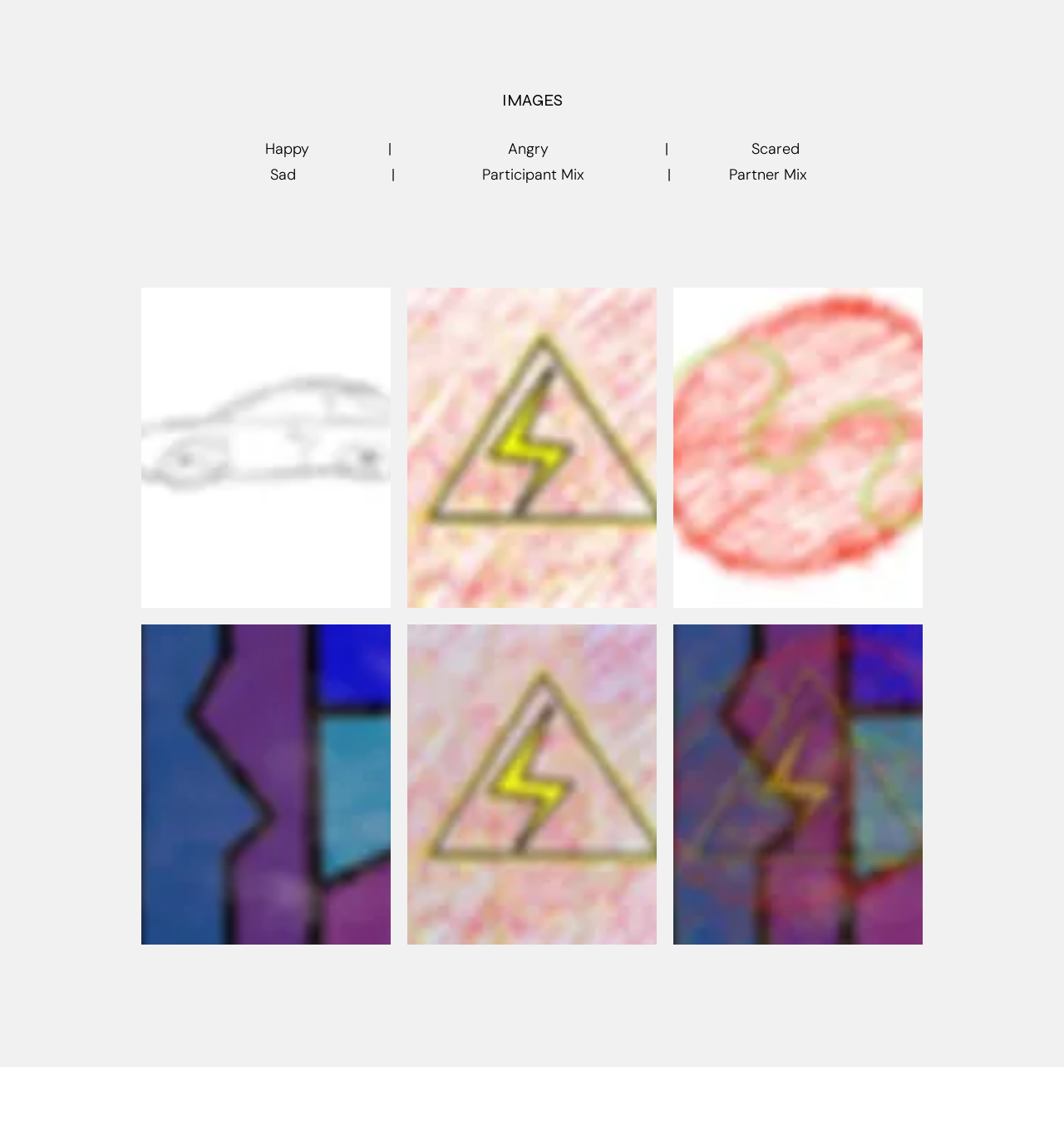Please provide a detailed answer to the question below by examining the image:
What is the title of the heading above the image gallery?

The title of the heading above the image gallery is 'IMAGES', which is indicated by the StaticText element with ID 390 and bounding box coordinates [0.195, 0.078, 0.805, 0.098].